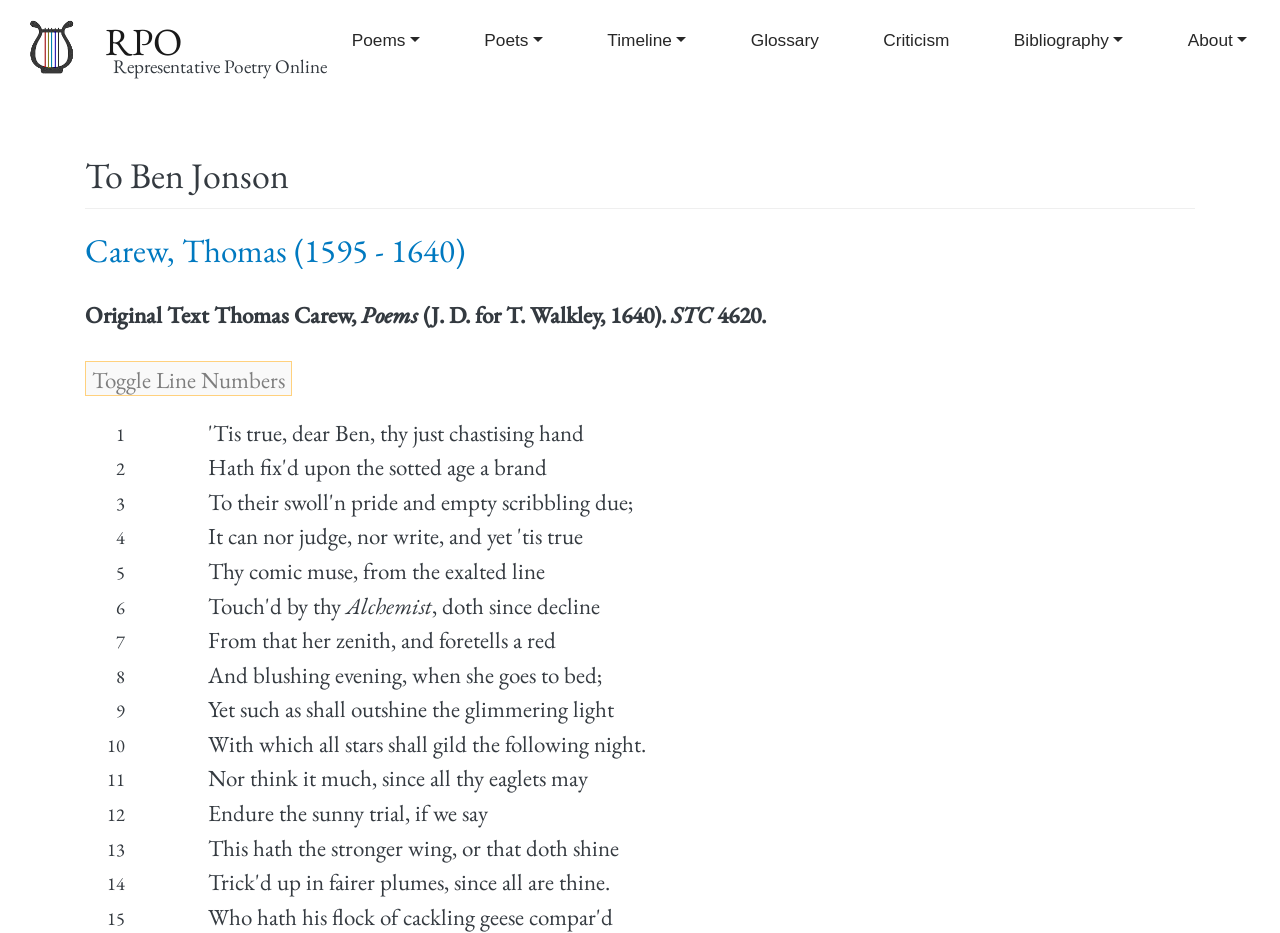Create a detailed narrative describing the layout and content of the webpage.

This webpage is dedicated to Representative Poetry Online, a digital anthology of 4,800 poems in English and French by over 700 poets spanning 1400 years. At the top of the page, there is a banner with a site header, which includes a link to the home page, an image of a home icon, and the title "Representative Poetry Online". Below the banner, there are several links to different sections of the website, including "Poems", "Poets", "Timeline", "Glossary", "Criticism", "Bibliography", and "About".

The main content of the page is a poem titled "To Ben Jonson" by Thomas Carew, with a heading that displays the poet's name and birth and death years. The poem is divided into 15 lines, each with a line number displayed to the left. The poem's text is presented in a clear and readable format, with each line separated from the others.

Above the poem, there is a button to toggle line numbers on or off. To the right of the poem, there is a section with original text information, including the publication details of the poem.

Overall, the webpage is focused on presenting a single poem in a clear and organized manner, with easy access to other sections of the website and relevant information about the poem.